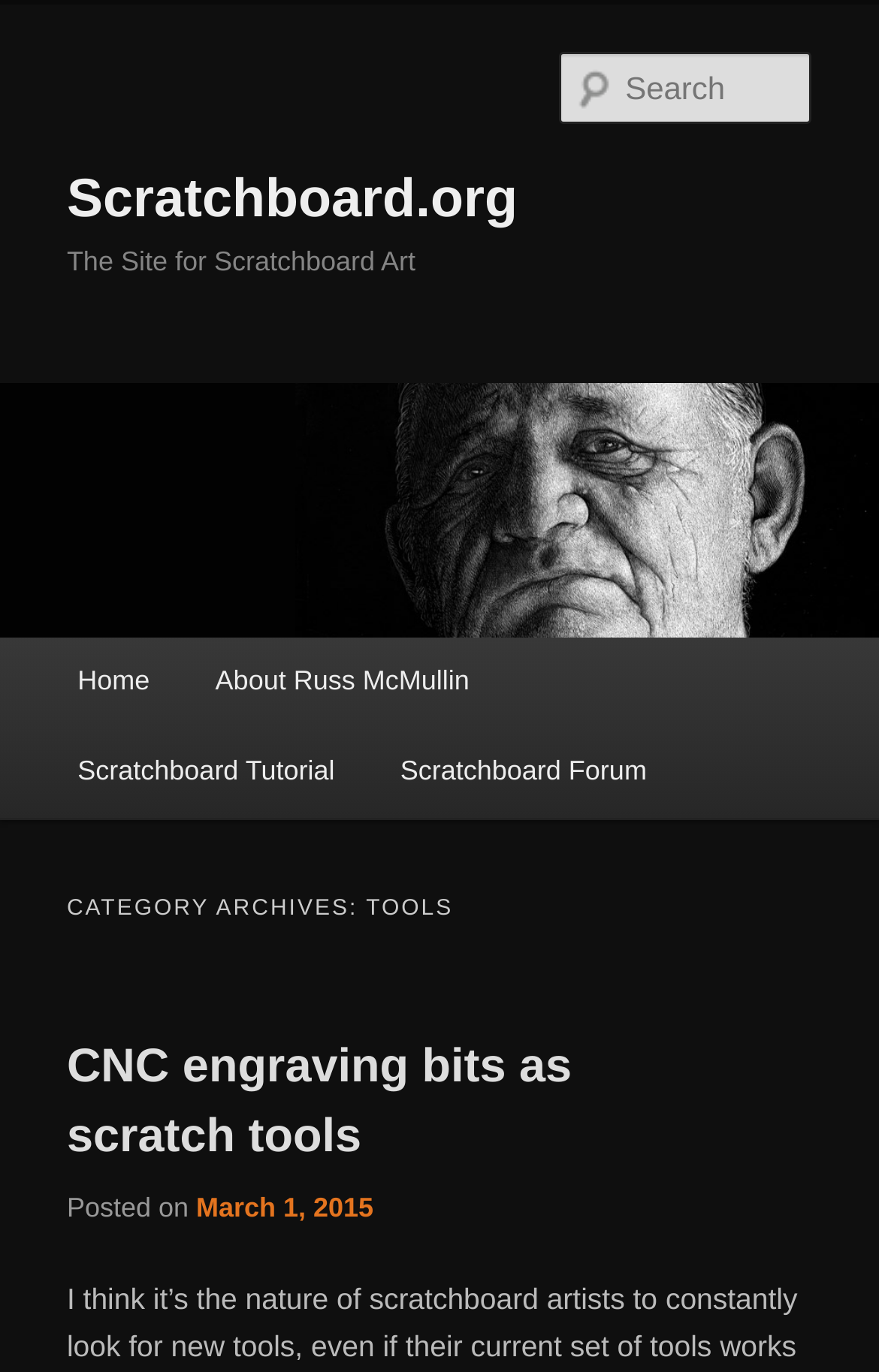Find the bounding box coordinates for the element described here: "March 1, 2015".

[0.223, 0.869, 0.425, 0.892]